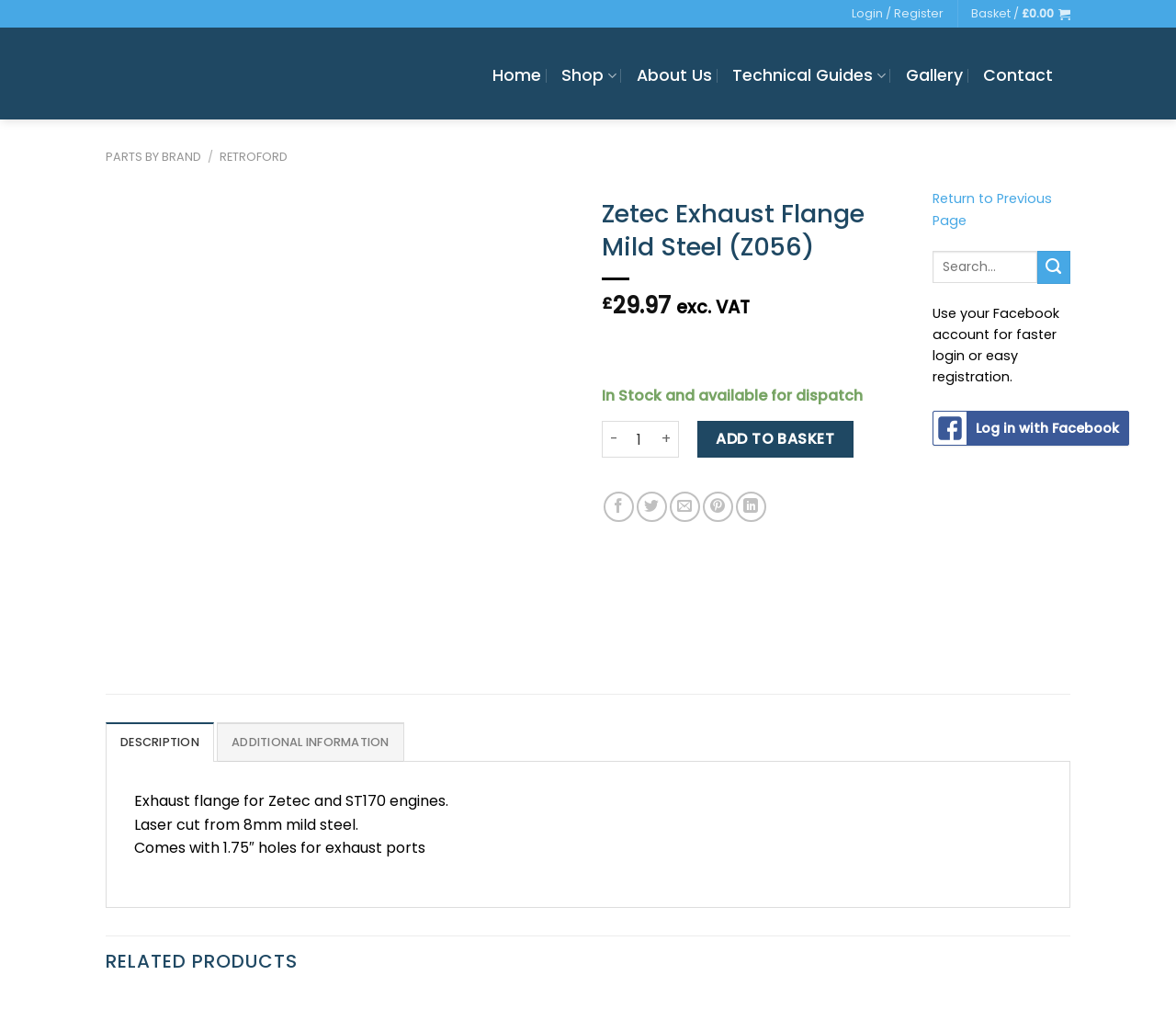What is the brand of the product?
Using the image as a reference, deliver a detailed and thorough answer to the question.

The brand of the product can be found by looking at the top-left corner of the page, where the Retroford logo is displayed, or by looking at the product description, which mentions 'Retroford' as the brand.